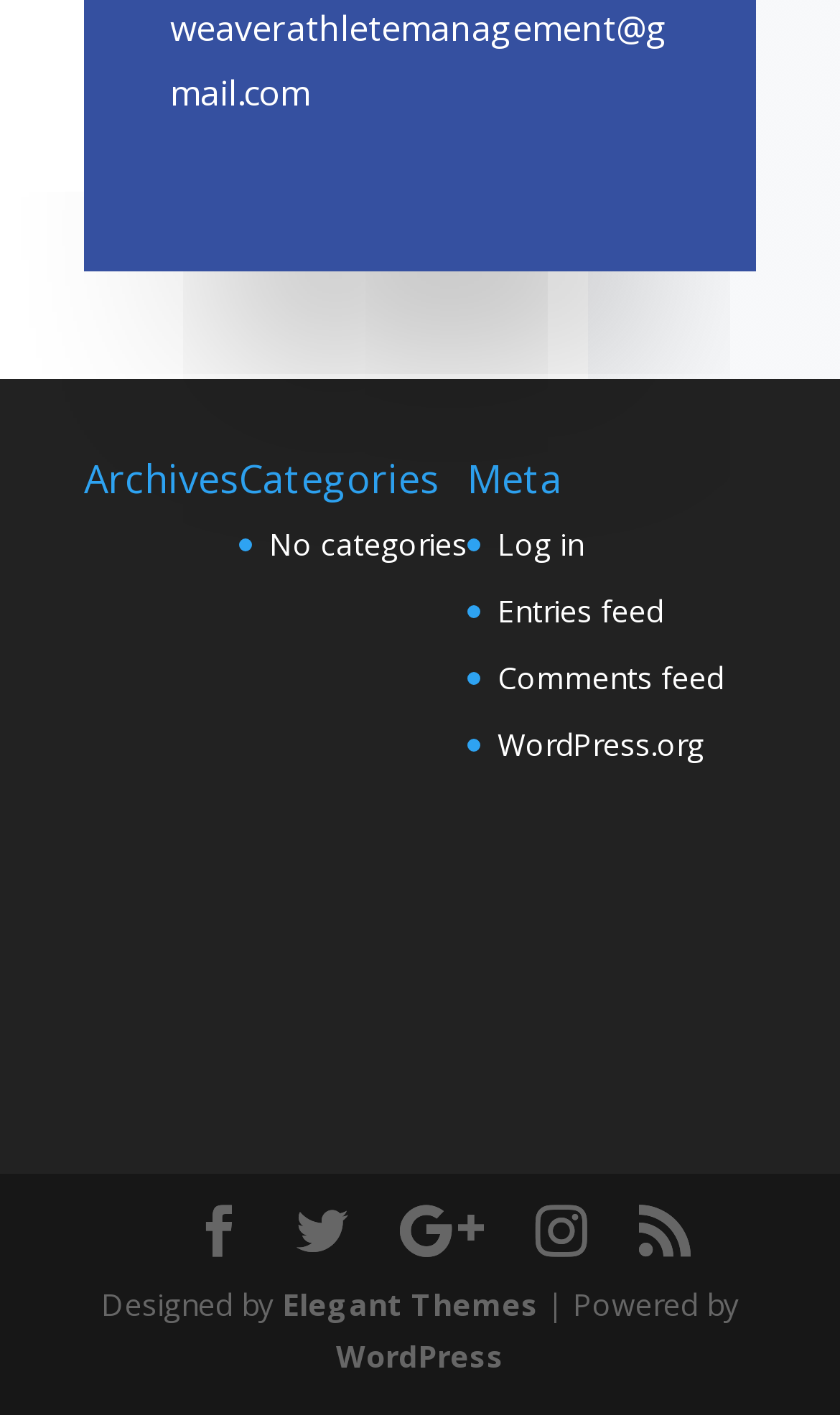Identify the bounding box coordinates of the clickable region required to complete the instruction: "Log in to the website". The coordinates should be given as four float numbers within the range of 0 and 1, i.e., [left, top, right, bottom].

[0.592, 0.37, 0.695, 0.399]